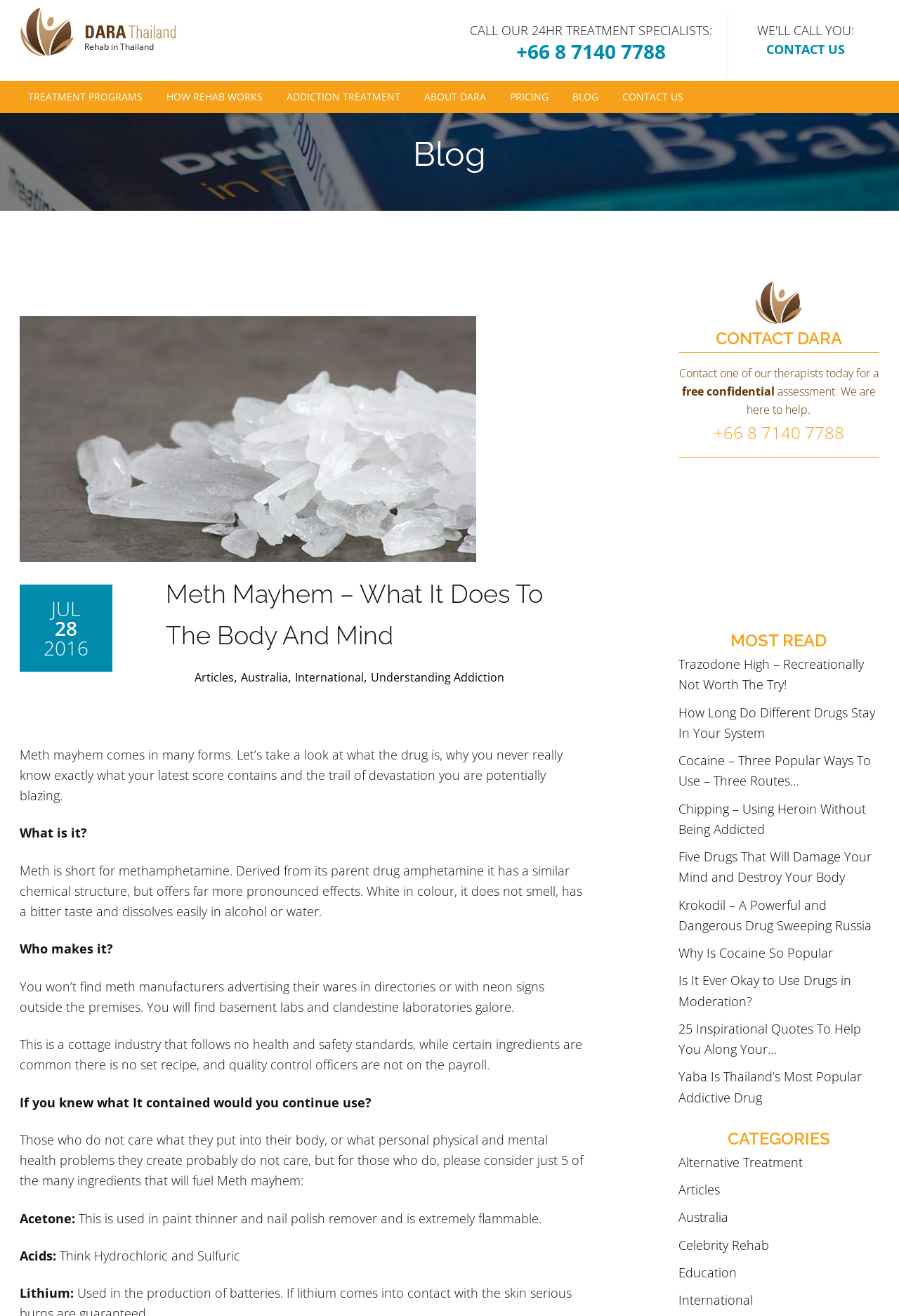What is the phone number to call for 24hr treatment specialists?
Please provide a detailed and thorough answer to the question.

I found the phone number by looking at the layout table with the text 'CALL OUR 24HR TREATMENT SPECIALISTS:' and the link '+66 8 7140 7788' next to it.